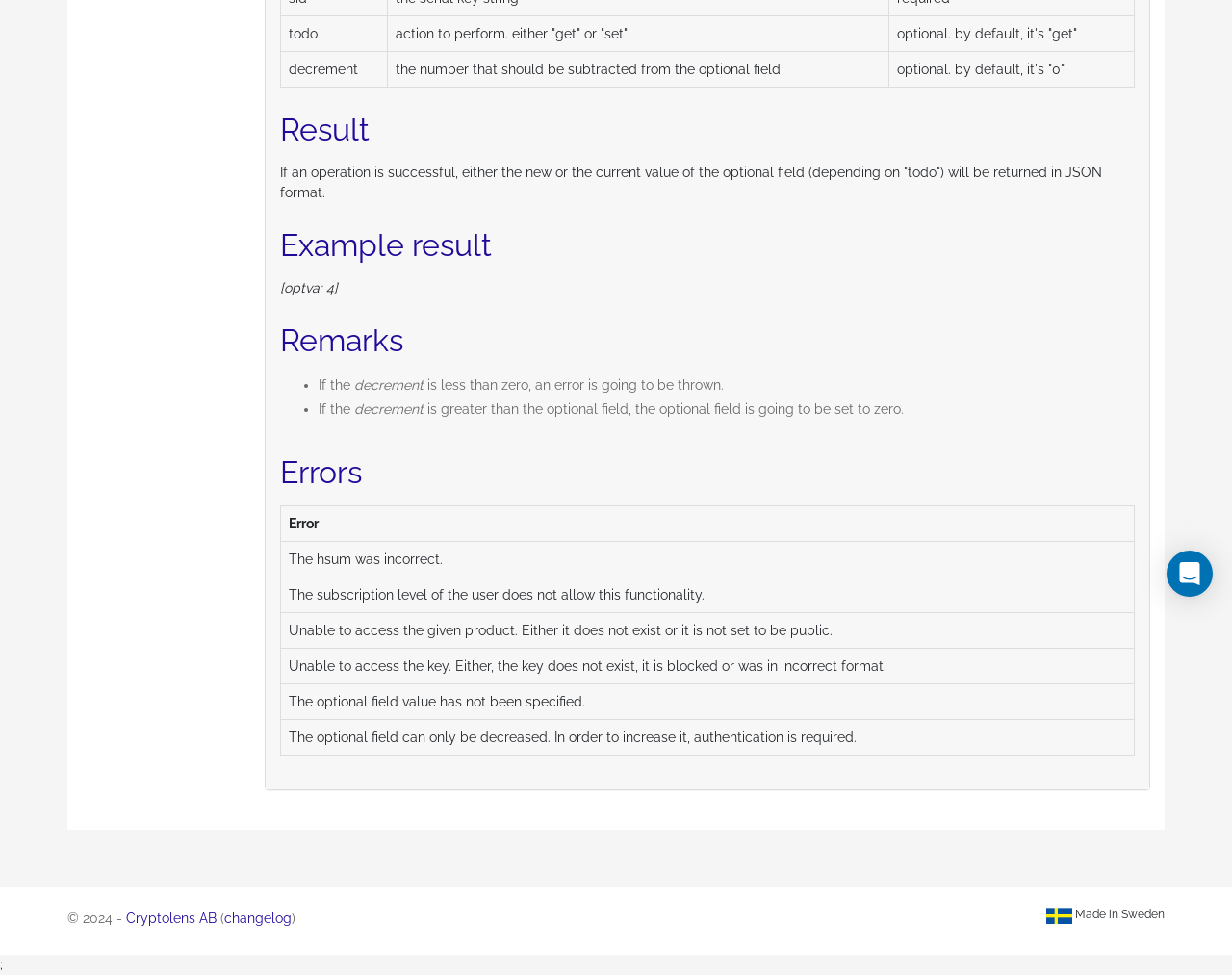Provide the bounding box coordinates of the HTML element this sentence describes: "Cryptolens AB". The bounding box coordinates consist of four float numbers between 0 and 1, i.e., [left, top, right, bottom].

[0.102, 0.934, 0.176, 0.95]